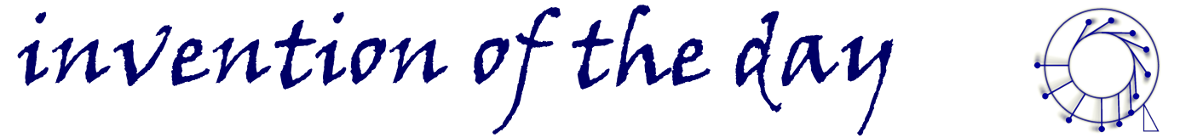Review the image closely and give a comprehensive answer to the question: What theme is suggested by the graphic element?

The caption states that the graphic element 'suggests themes of technology and connectivity', implying that it is meant to represent these concepts visually.